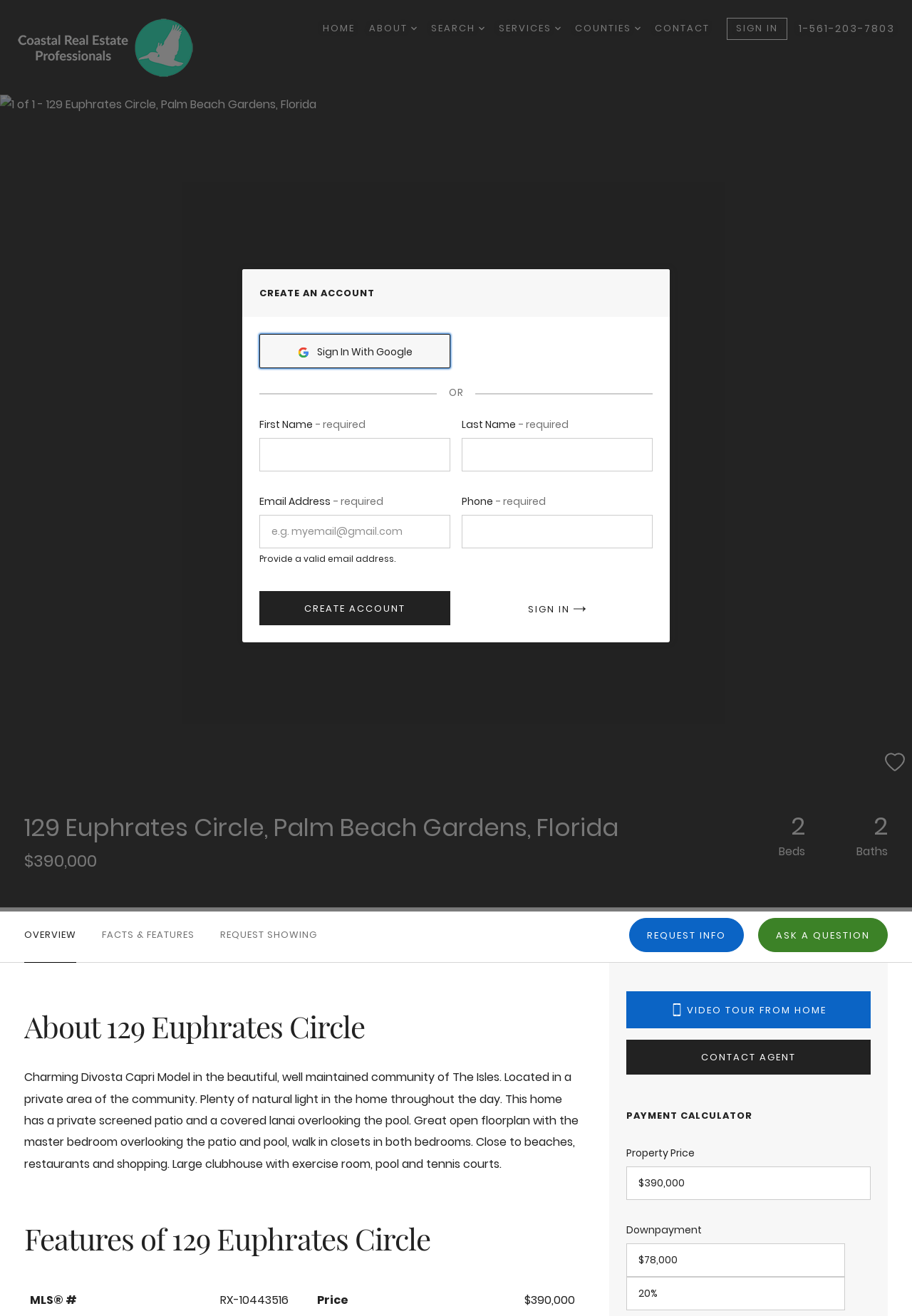Locate the UI element that matches the description It&#39;s you ! in the webpage screenshot. Return the bounding box coordinates in the format (top-left x, top-left y, bottom-right x, bottom-right y), with values ranging from 0 to 1.

None